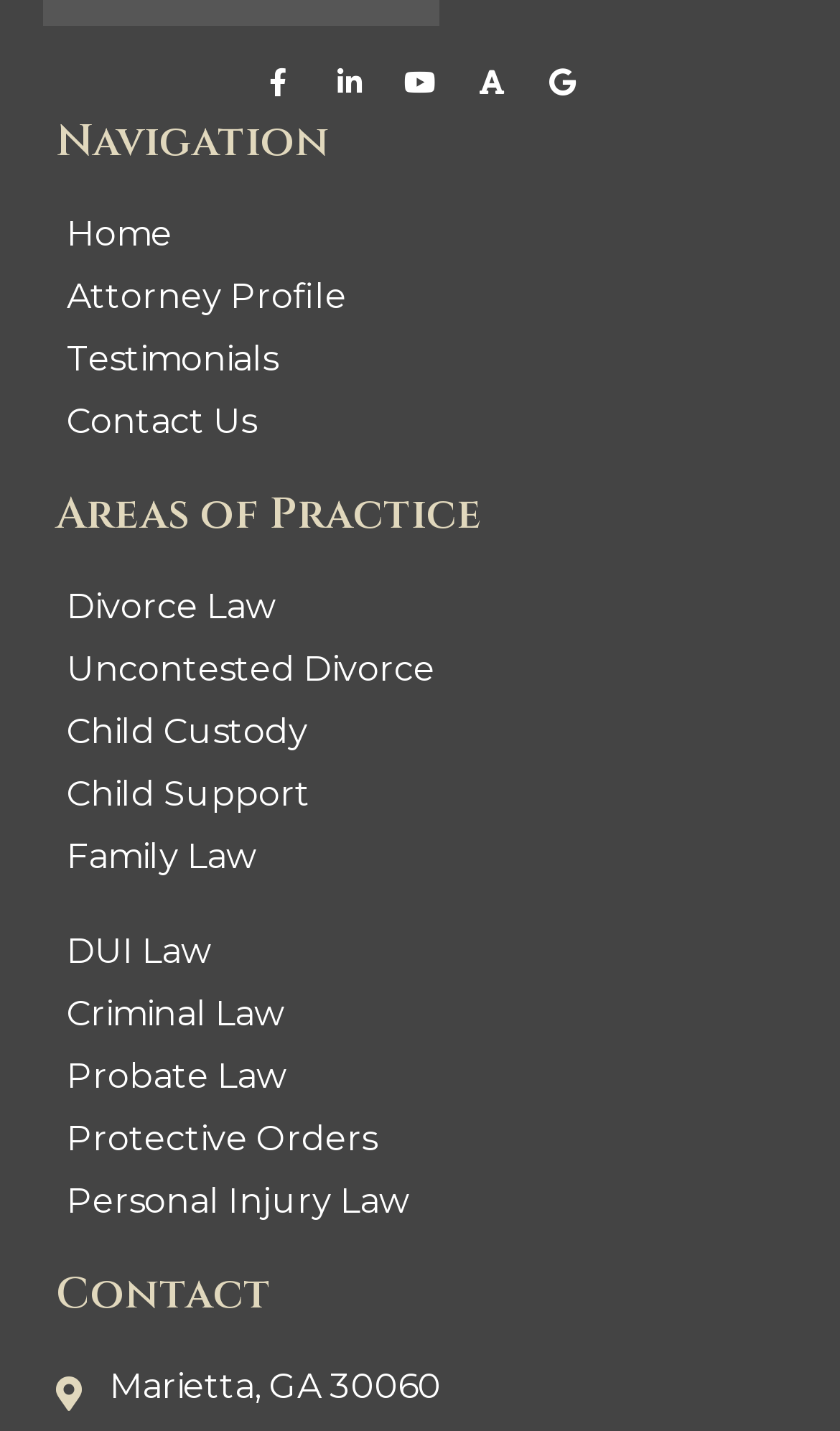Based on the element description Marietta, GA 30060, identify the bounding box coordinates for the UI element. The coordinates should be in the format (top-left x, top-left y, bottom-right x, bottom-right y) and within the 0 to 1 range.

[0.067, 0.951, 0.933, 0.987]